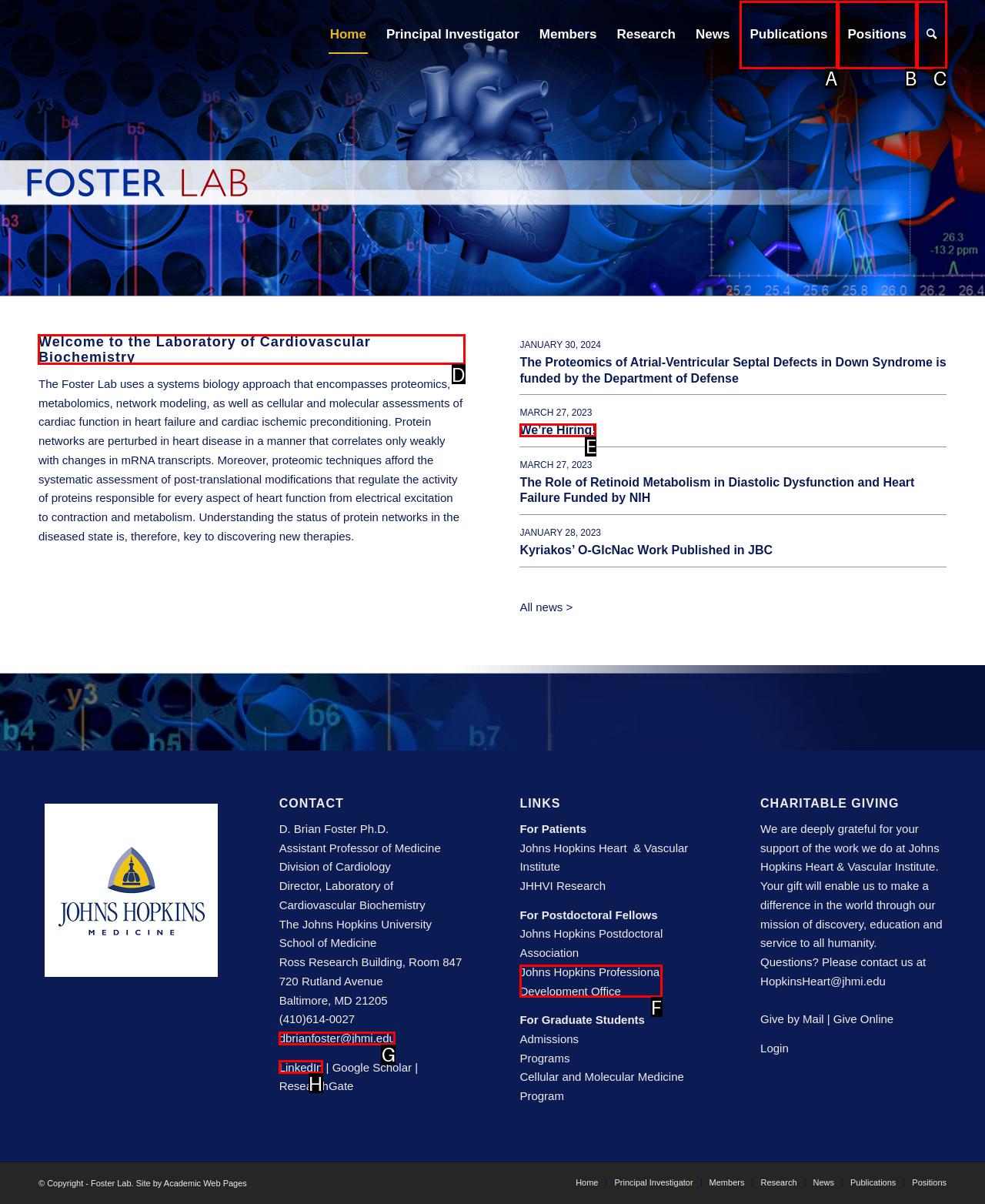Point out which UI element to click to complete this task: Learn more about the Laboratory of Cardiovascular Biochemistry
Answer with the letter corresponding to the right option from the available choices.

D